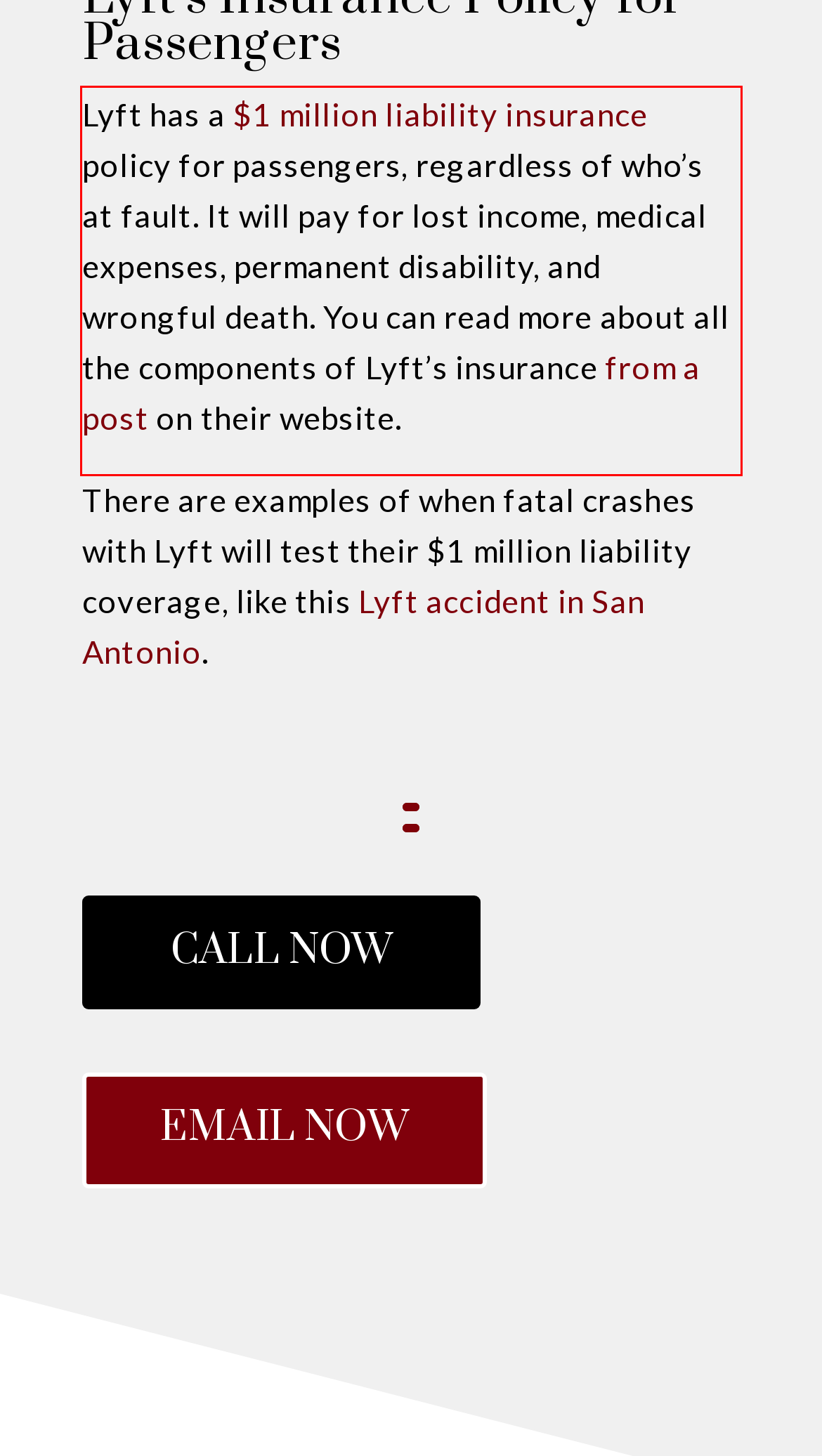Look at the webpage screenshot and recognize the text inside the red bounding box.

Lyft has a $1 million liability insurance policy for passengers, regardless of who’s at fault. It will pay for lost income, medical expenses, permanent disability, and wrongful death. You can read more about all the components of Lyft’s insurance from a post on their website.